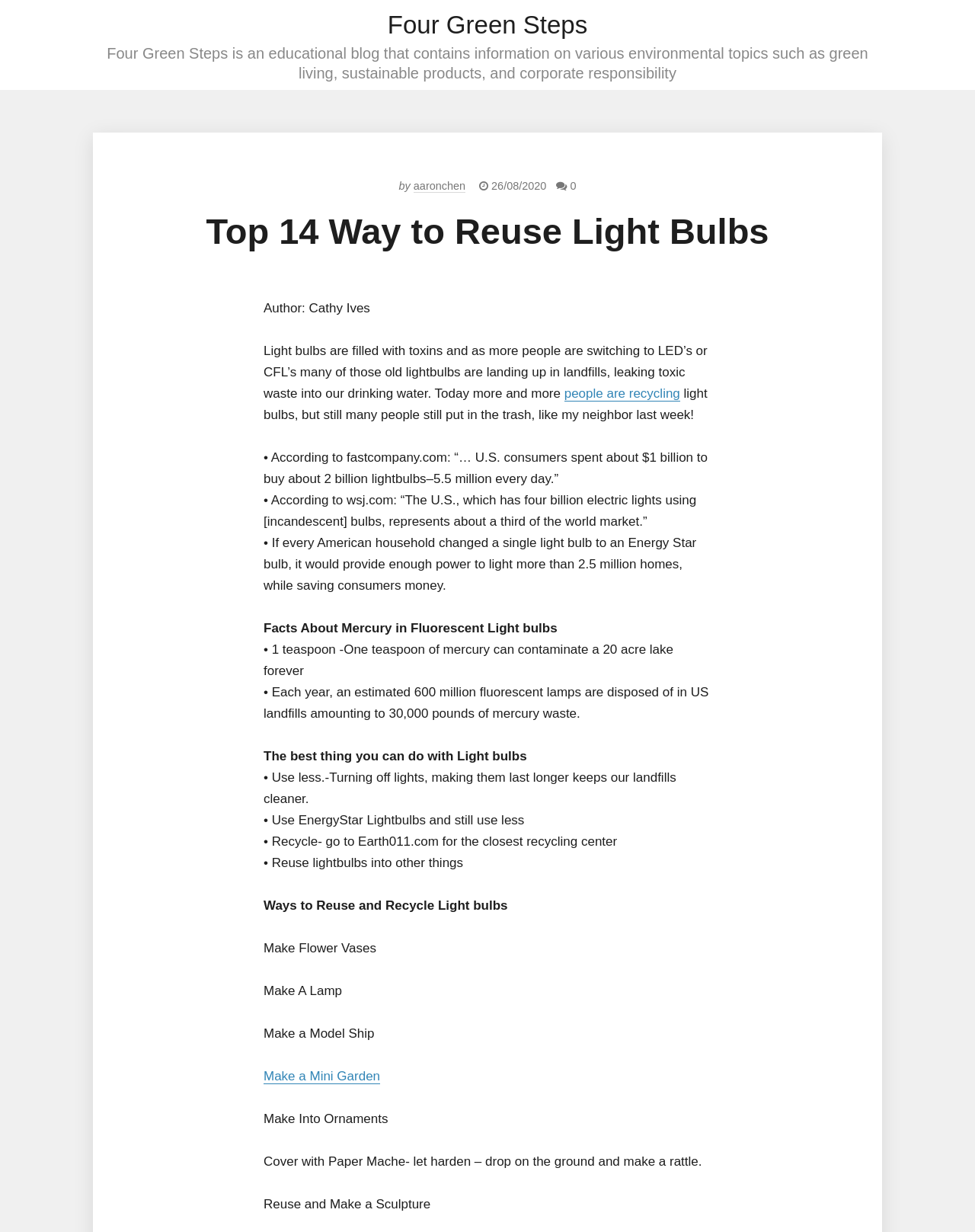What is one way to reuse light bulbs?
Please answer the question with as much detail and depth as you can.

One way to reuse light bulbs is to make flower vases, as mentioned in the section 'Ways to Reuse and Recycle Light bulbs' on the webpage.